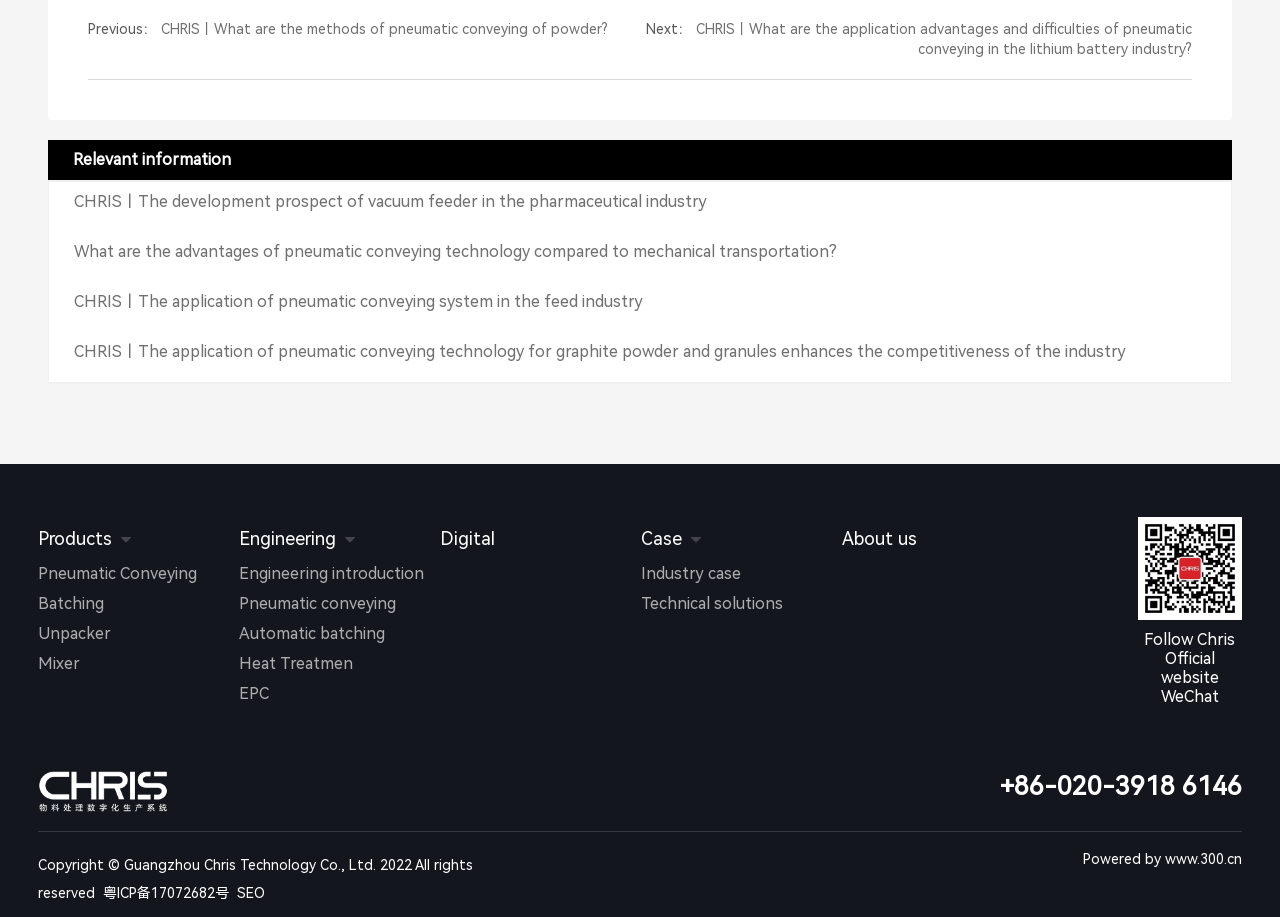Identify the bounding box coordinates of the specific part of the webpage to click to complete this instruction: "Learn about 'Engineering introduction'".

[0.187, 0.609, 0.344, 0.642]